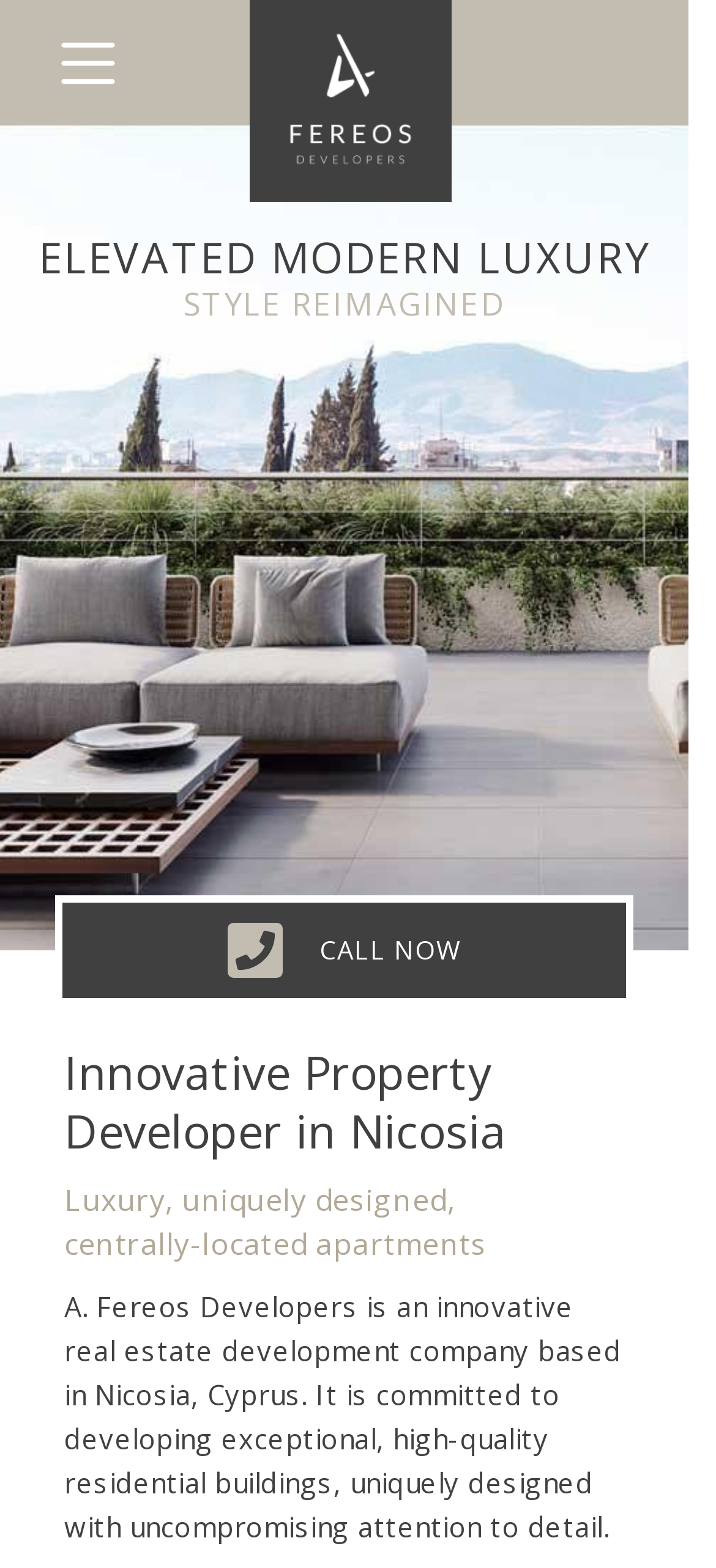Answer the question below with a single word or a brief phrase: 
What is the style of the company's developments?

Modern Luxury